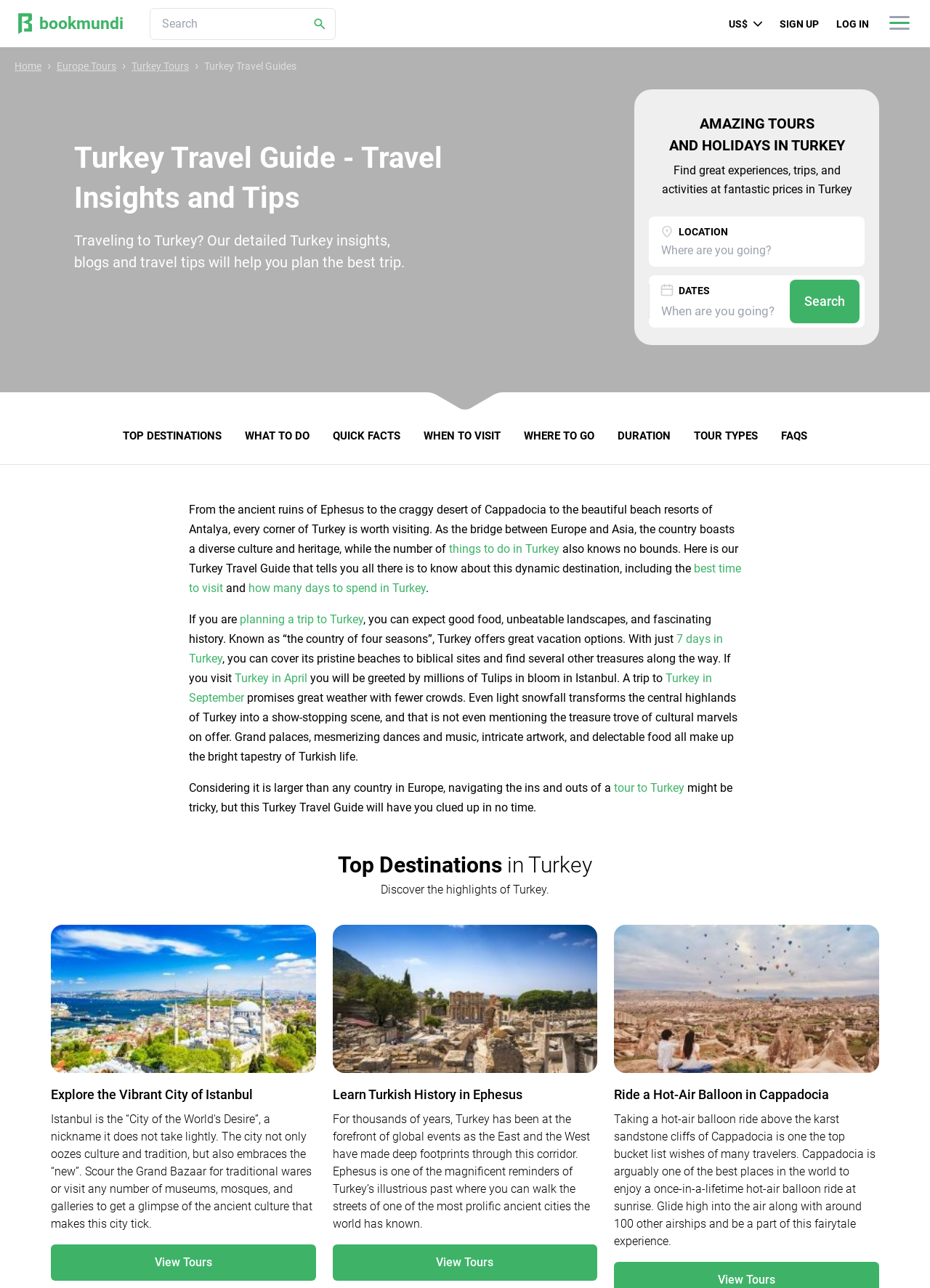Find the bounding box coordinates of the element to click in order to complete this instruction: "Sign up". The bounding box coordinates must be four float numbers between 0 and 1, denoted as [left, top, right, bottom].

[0.838, 0.014, 0.88, 0.023]